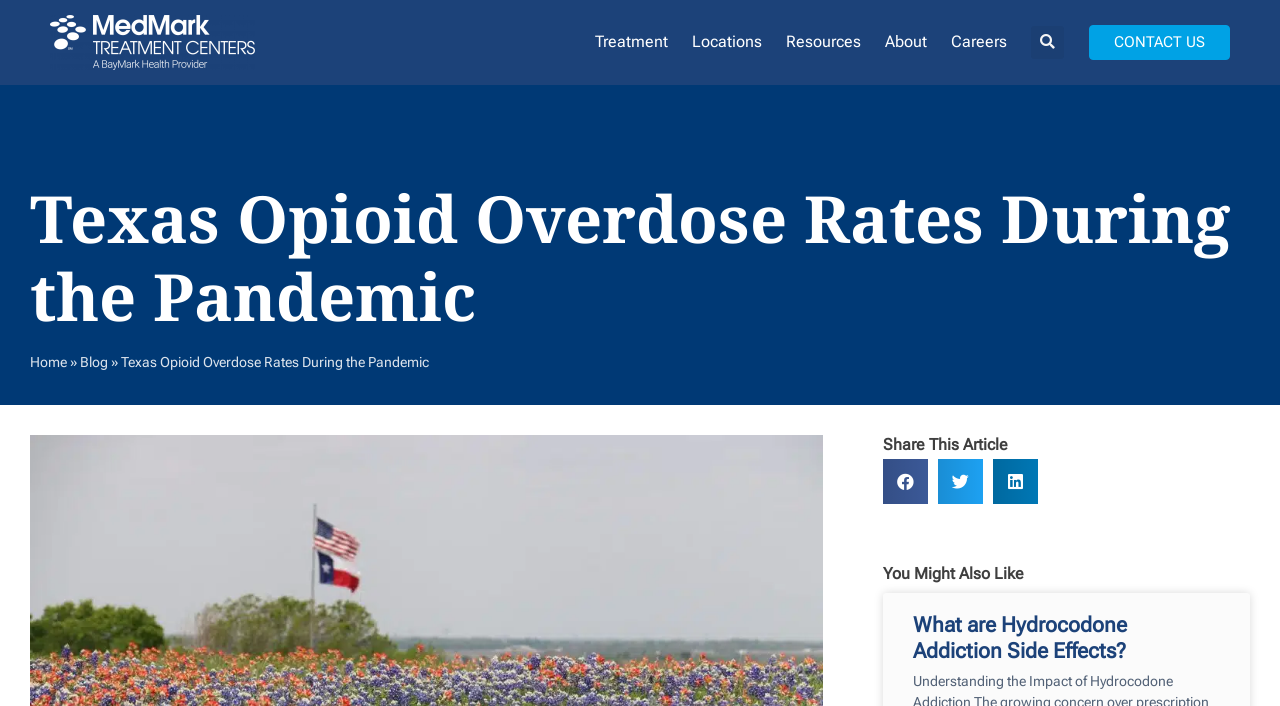Is there a search bar on the page?
Using the visual information, respond with a single word or phrase.

Yes